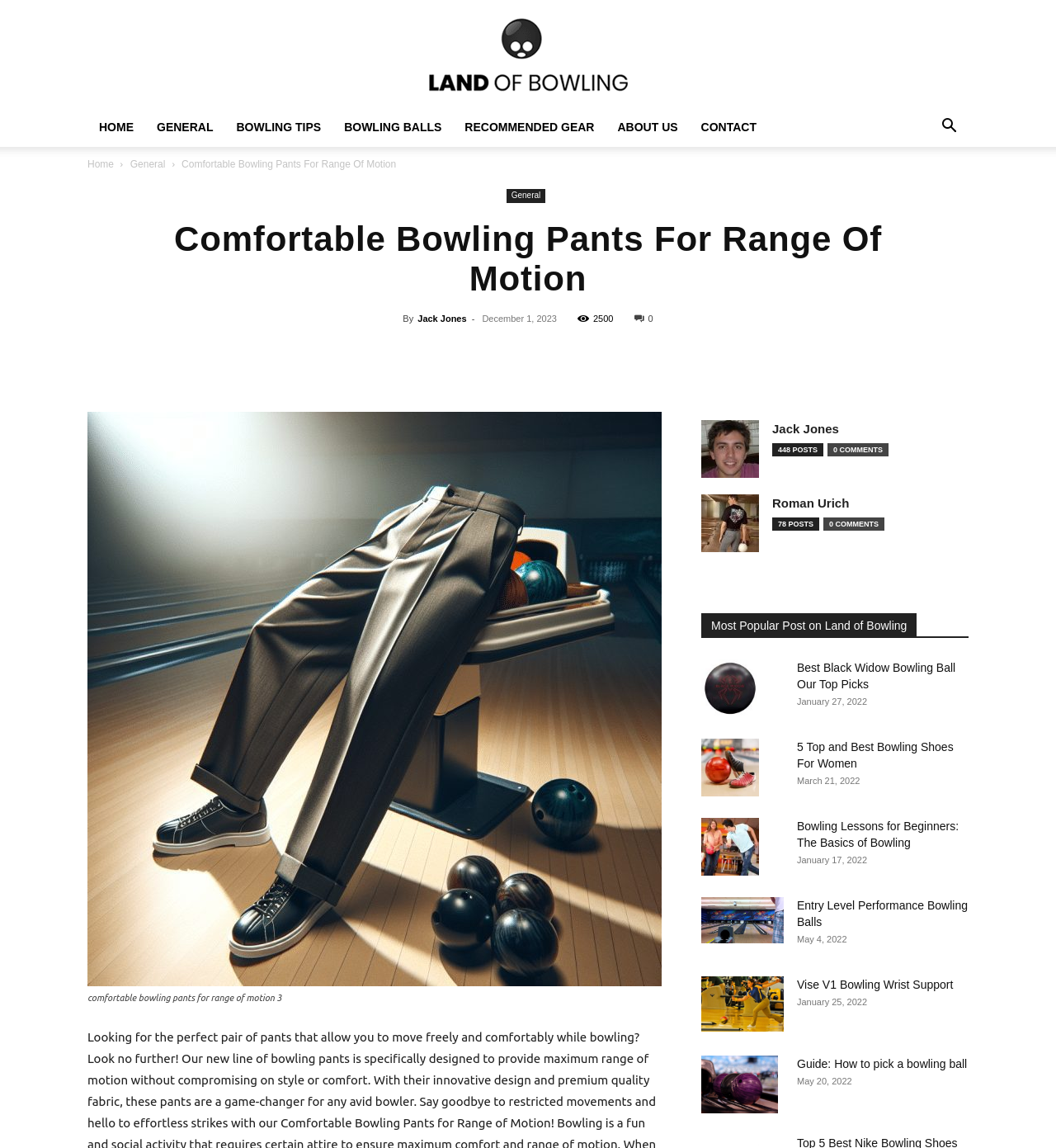Please answer the following question as detailed as possible based on the image: 
What is the date of the post 'Bowling Lessons for Beginners: The Basics of Bowling'?

I found the answer by looking at the section below the link 'Bowling Lessons for Beginners: The Basics of Bowling', where the date 'January 17, 2022' is displayed.